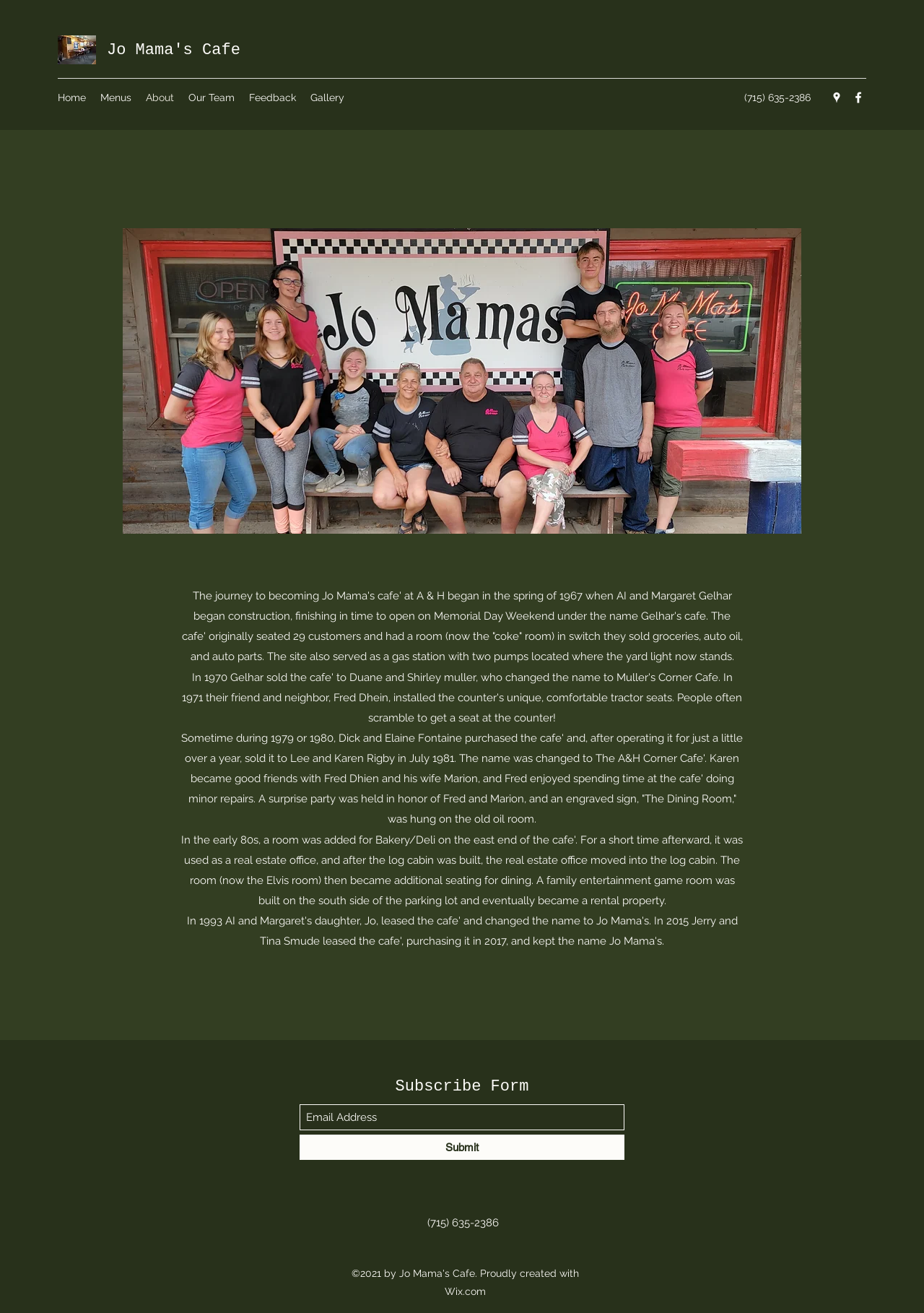Explain in detail what you observe on this webpage.

The webpage is about Jo Mama's Cafe, with a prominent image of the cafe at the top, taking up most of the width. Below the image, there is a heading that tells the story of how the cafe came to be, from its construction in 1967 to its current name, Jo Mama's. The text is quite detailed, mentioning the various owners and changes made to the cafe over the years.

At the top left, there is a small link with an image, which is not labeled. Next to it is a link to the cafe's homepage, followed by a navigation menu with links to different sections of the website, including Menus, About, Our Team, Feedback, and Gallery.

On the top right, there is a phone number, (715) 635-2386, displayed prominently. Below it, there is a social media bar with links to Google Places and Facebook, each accompanied by an image.

In the main content area, there is a region labeled "About: About Us" at the top. Below it, there is a subscribe form with a heading, a required email address textbox, and a submit button. At the very bottom, there is another instance of the phone number, (715) 635-2386.